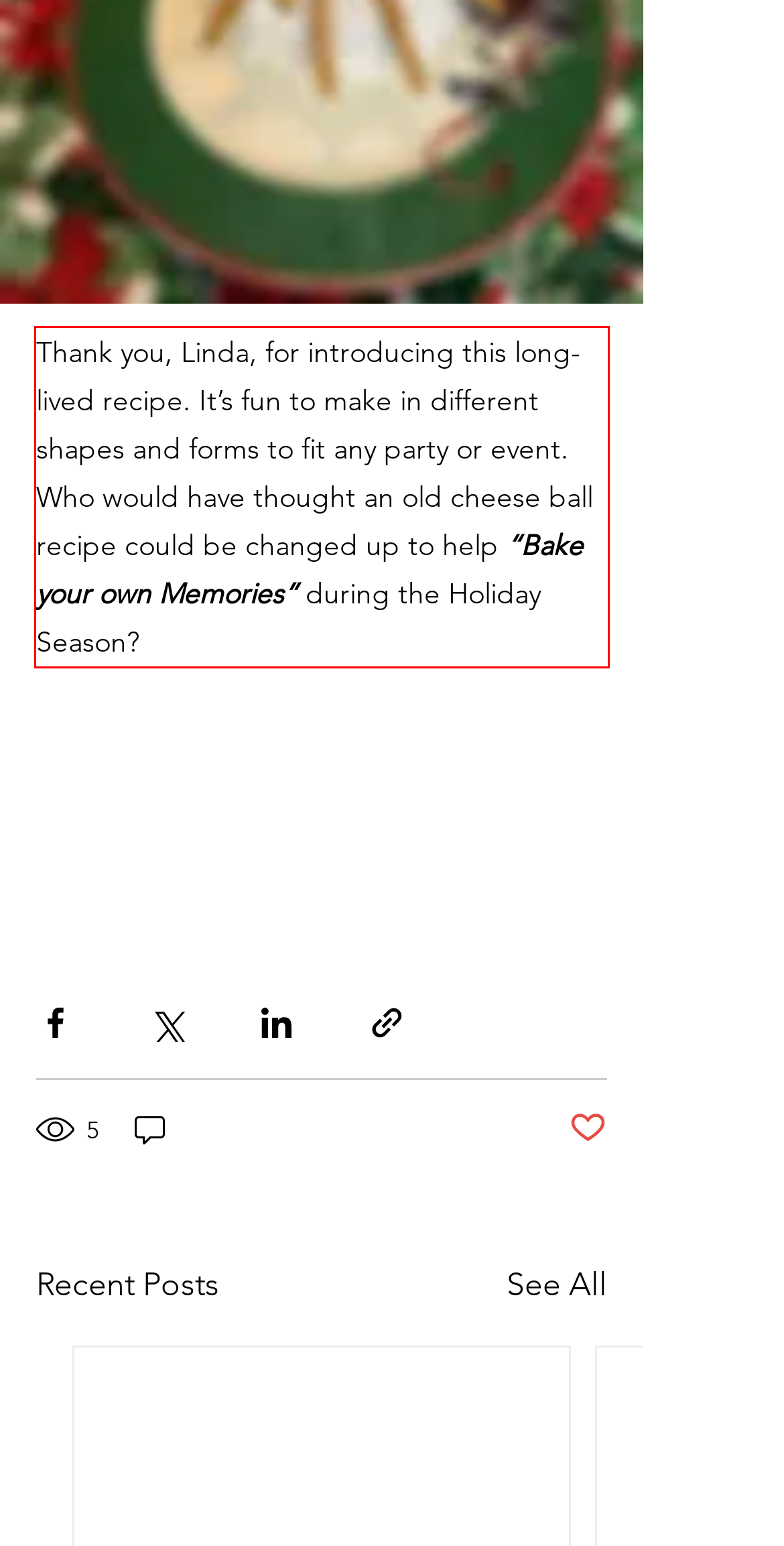Within the screenshot of a webpage, identify the red bounding box and perform OCR to capture the text content it contains.

Thank you, Linda, for introducing this long-lived recipe. It’s fun to make in different shapes and forms to fit any party or event. Who would have thought an old cheese ball recipe could be changed up to help “Bake your own Memories” during the Holiday Season?